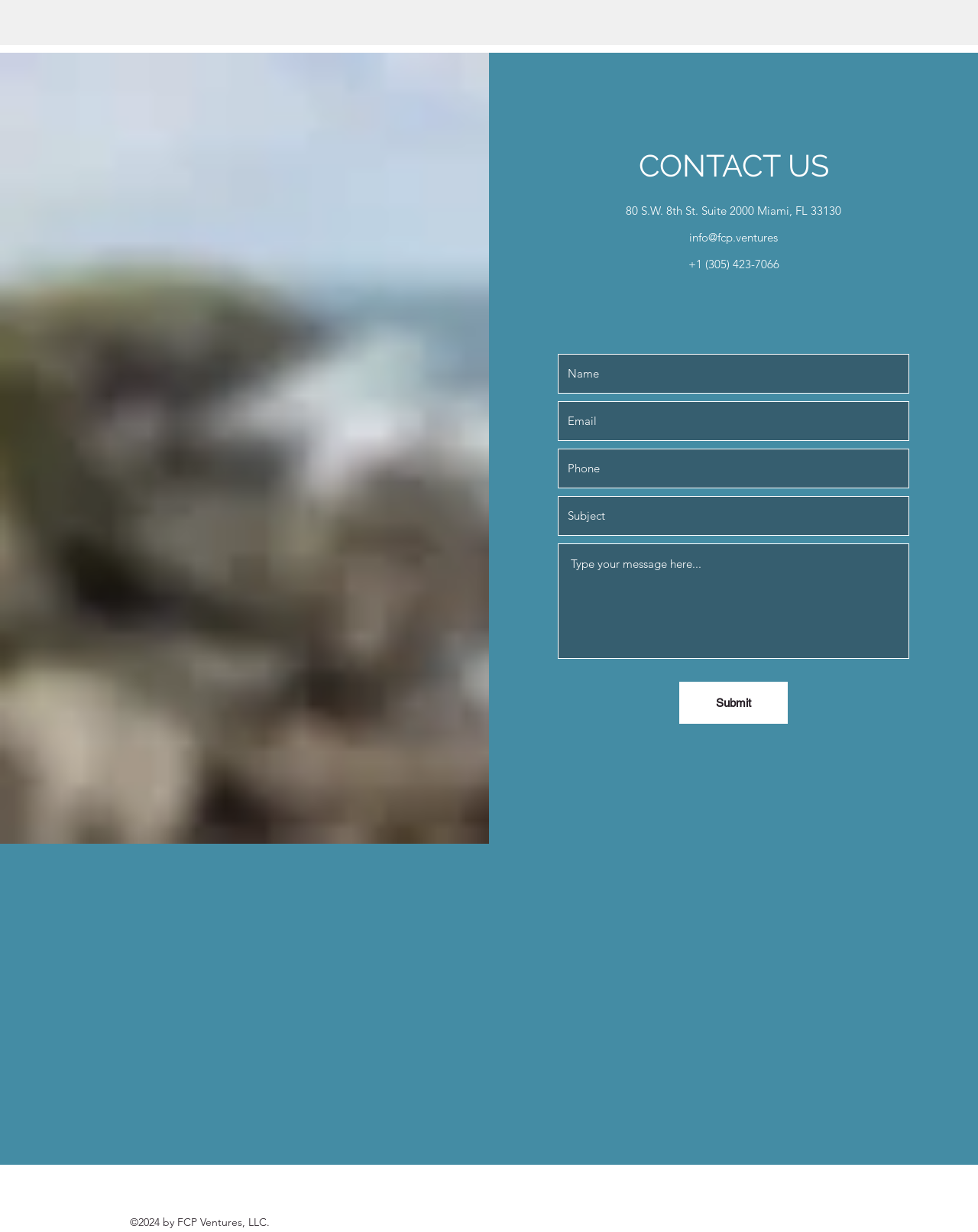Could you specify the bounding box coordinates for the clickable section to complete the following instruction: "click the Submit button"?

[0.695, 0.554, 0.805, 0.588]